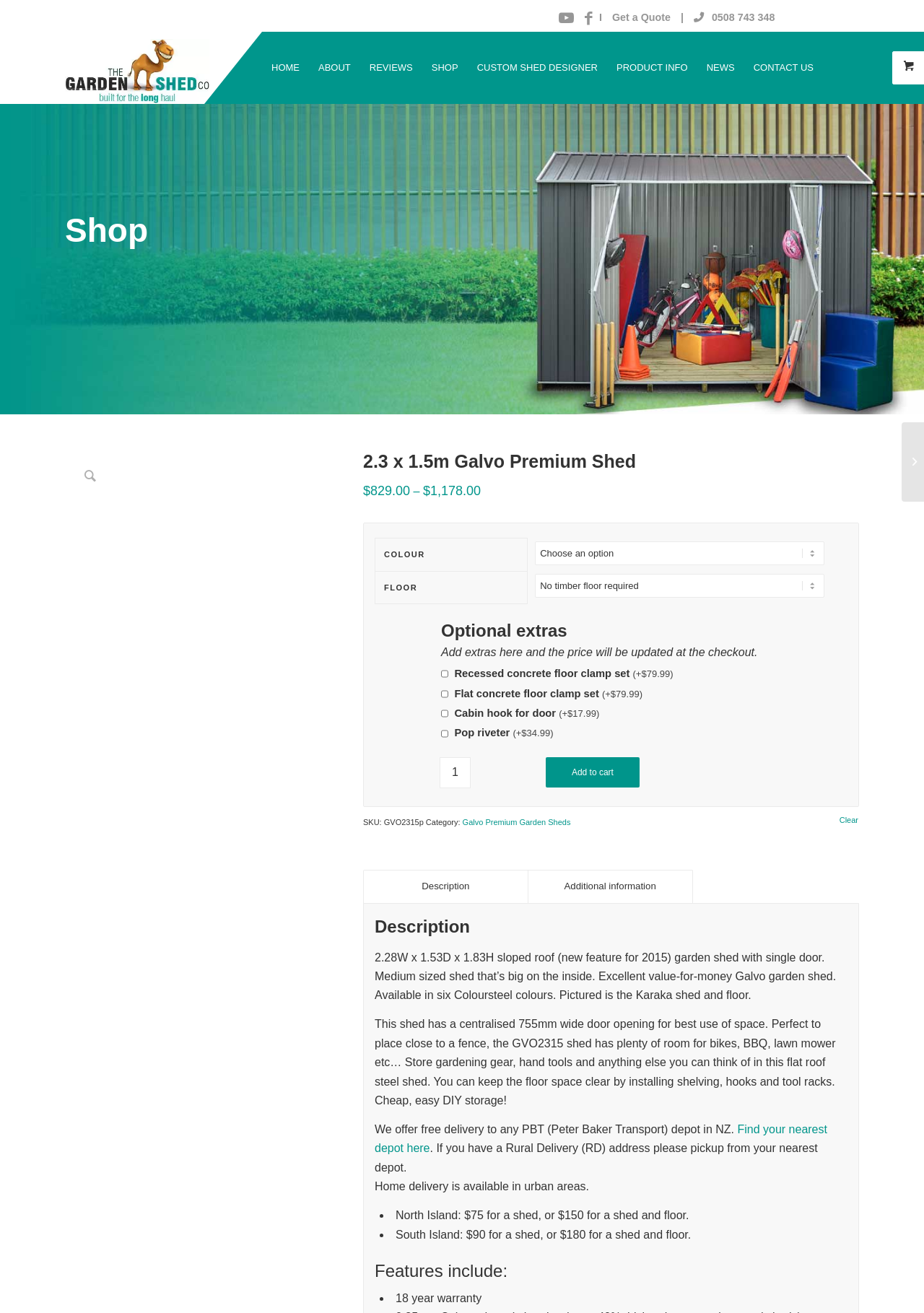Provide a short answer using a single word or phrase for the following question: 
What is the category of the product?

Galvo Premium Garden Sheds